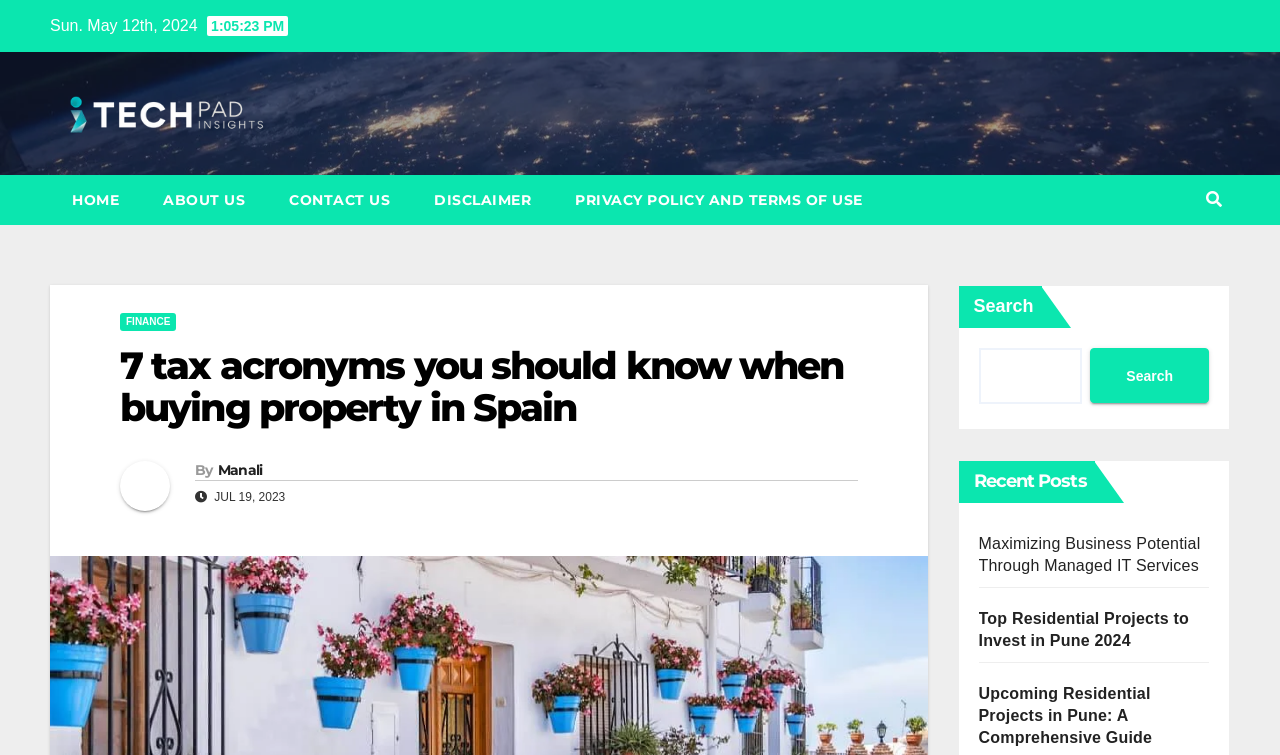Use a single word or phrase to answer the question: 
What is the topic of the recent post 'Maximizing Business Potential Through Managed IT Services'?

Managed IT Services